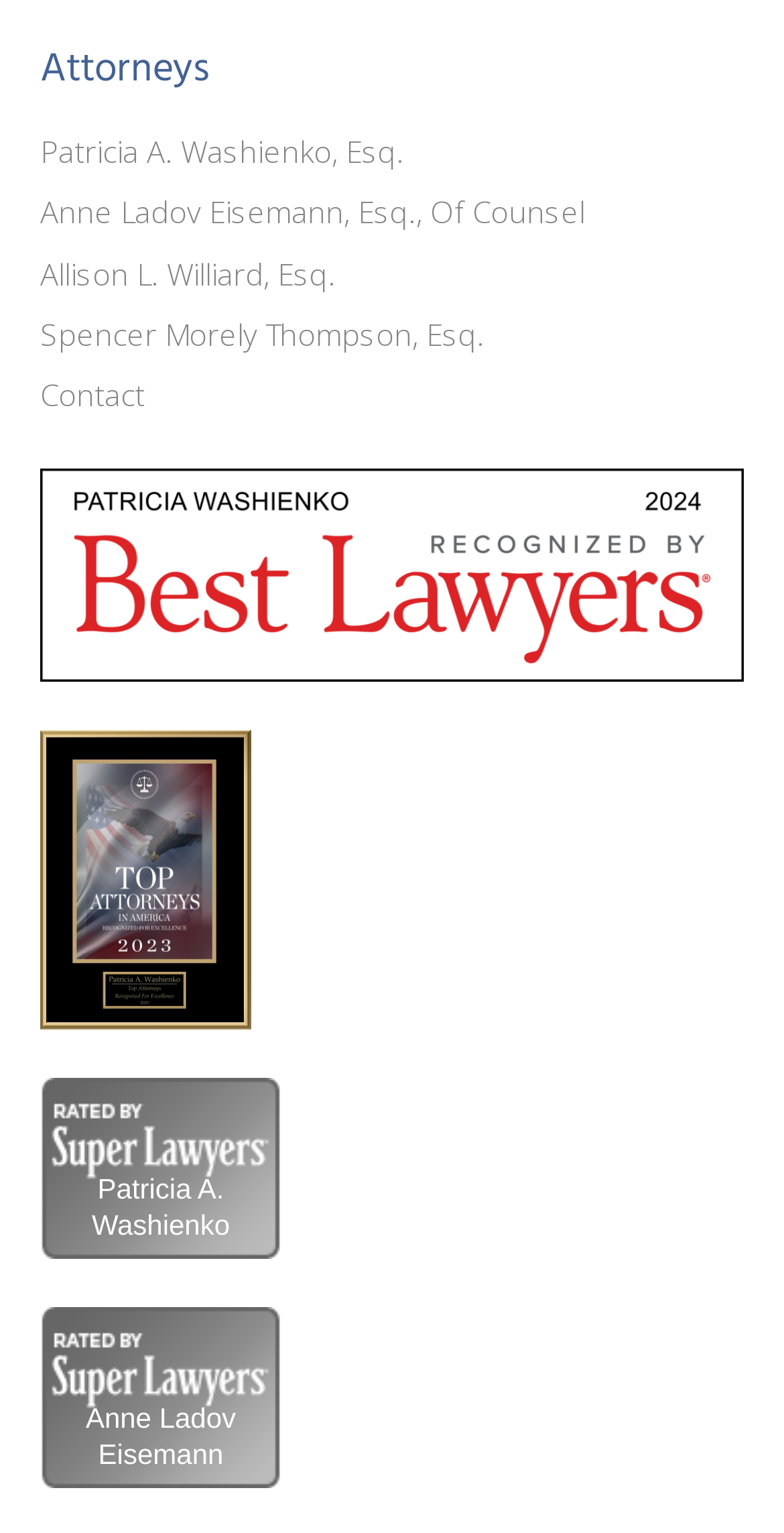Determine the bounding box coordinates of the clickable element necessary to fulfill the instruction: "Check Allison L. Williard's profile". Provide the coordinates as four float numbers within the 0 to 1 range, i.e., [left, top, right, bottom].

[0.051, 0.165, 0.428, 0.191]